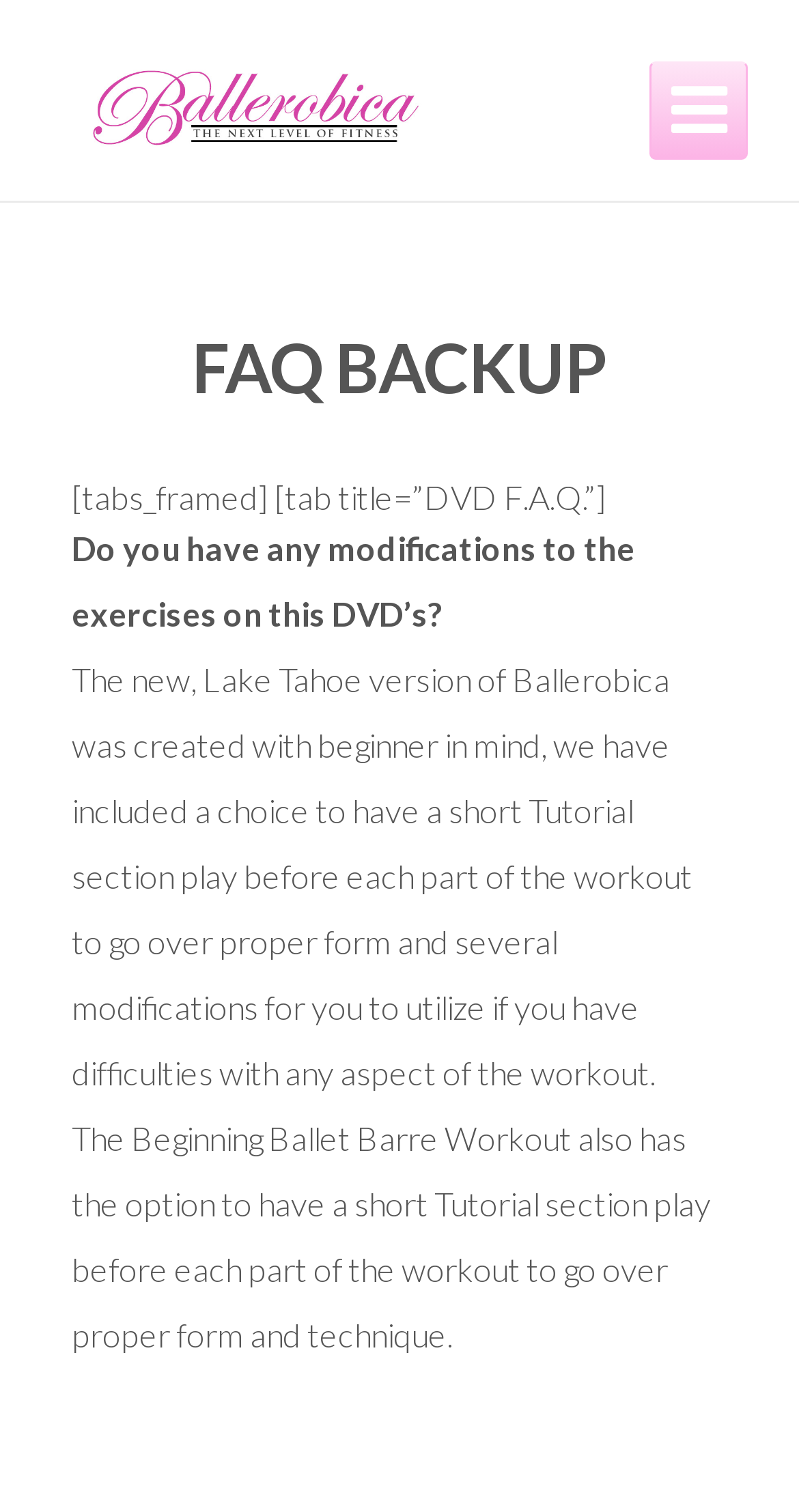Using the elements shown in the image, answer the question comprehensively: What is the purpose of the modifications in the workout?

The text mentions that the workout includes modifications for users who have difficulties with any aspect of the workout, implying that the purpose of these modifications is to accommodate users who may struggle with certain exercises.